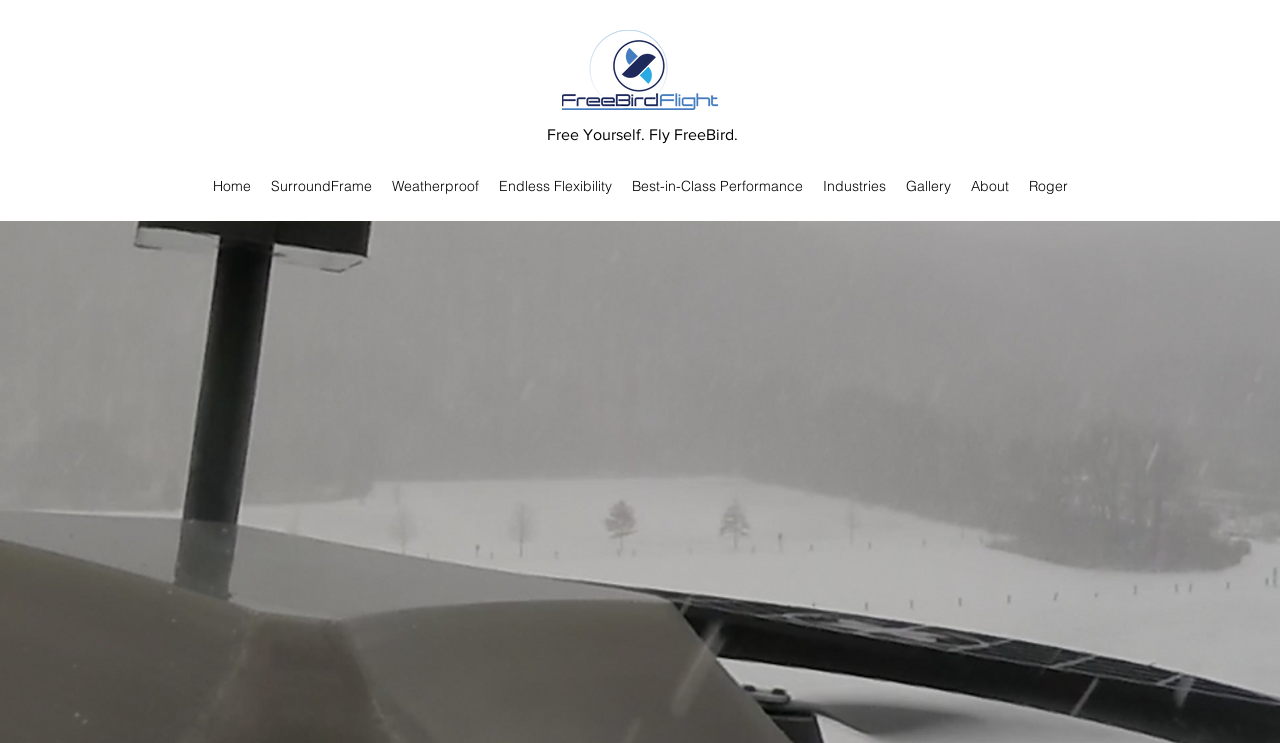From the webpage screenshot, predict the bounding box of the UI element that matches this description: "Weatherproof".

[0.298, 0.23, 0.382, 0.27]